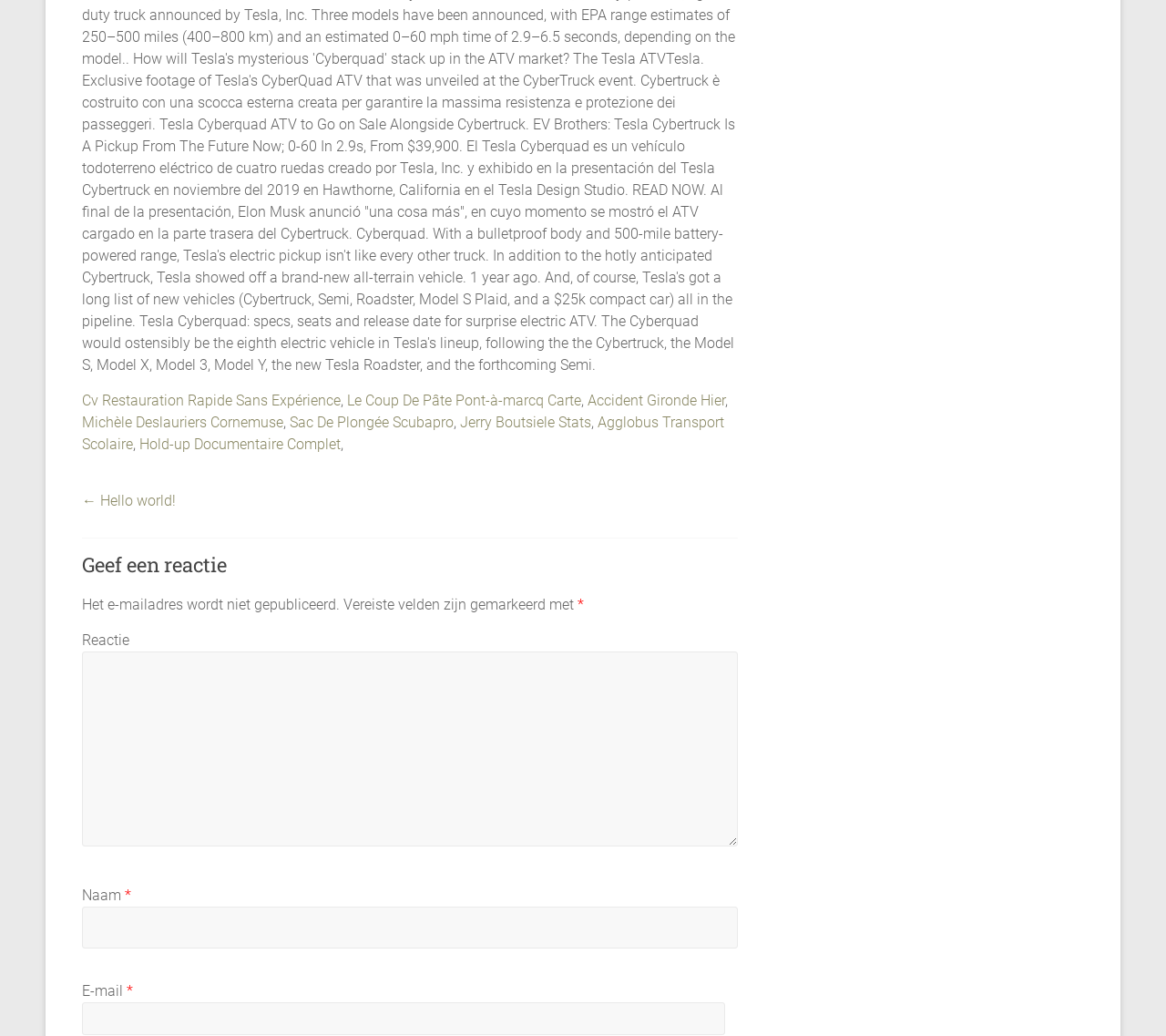Please determine the bounding box coordinates of the clickable area required to carry out the following instruction: "Click on '← Hello world!'". The coordinates must be four float numbers between 0 and 1, represented as [left, top, right, bottom].

[0.07, 0.471, 0.151, 0.496]